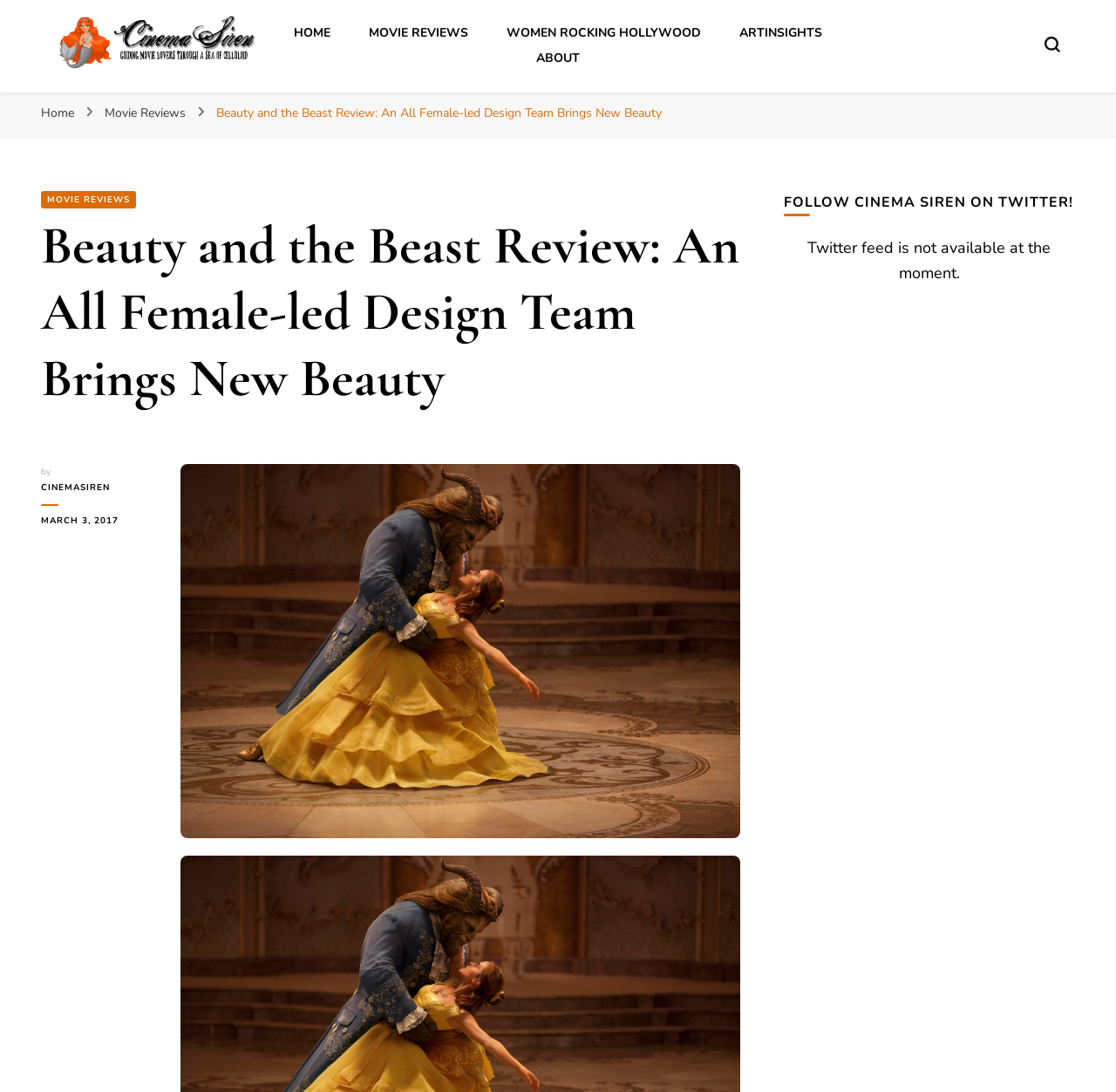Please locate the bounding box coordinates of the element that should be clicked to achieve the given instruction: "Read the 'Beauty and the Beast Review'".

[0.194, 0.095, 0.593, 0.111]